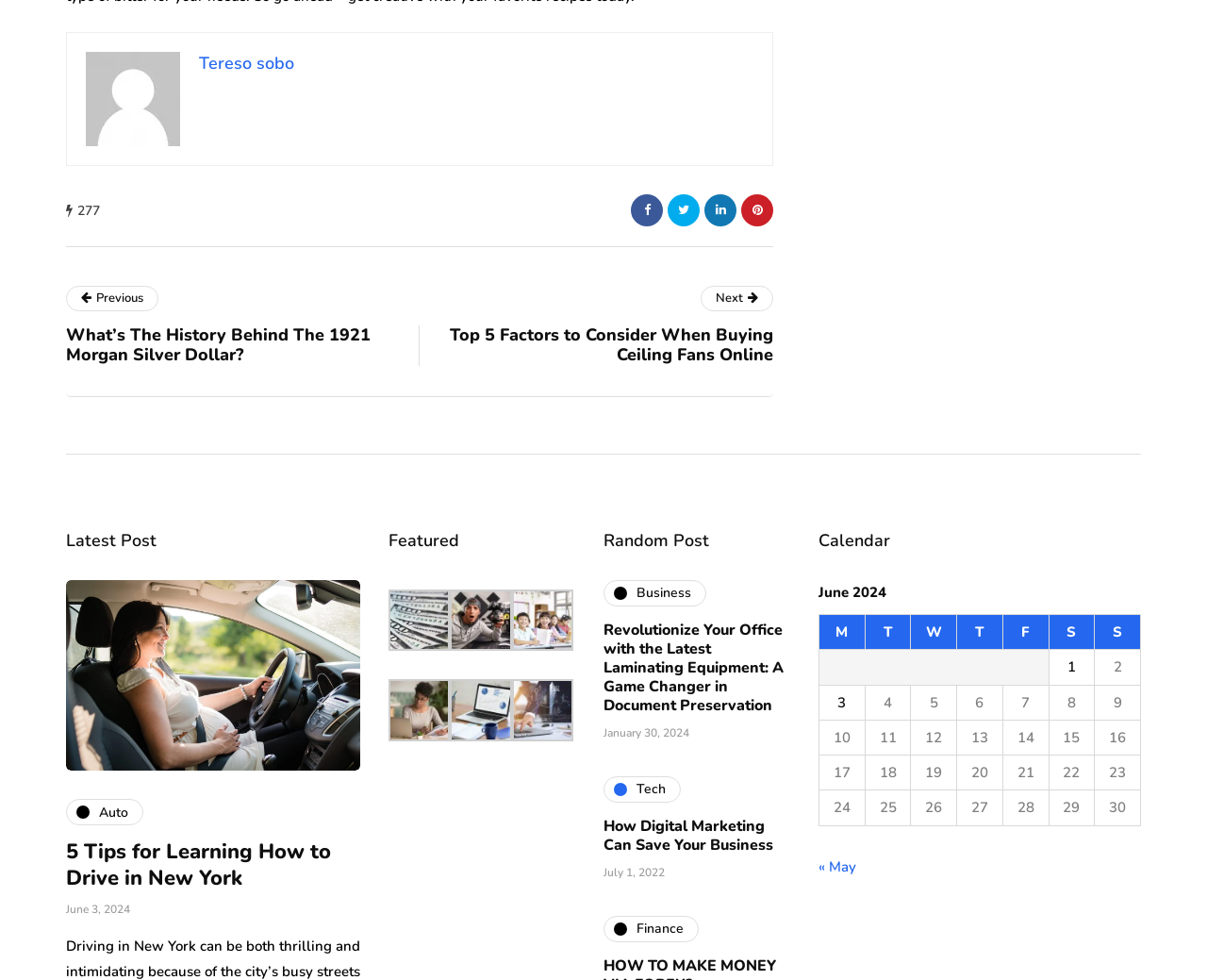Find the bounding box coordinates of the clickable region needed to perform the following instruction: "Go to the 'SHOP'". The coordinates should be provided as four float numbers between 0 and 1, i.e., [left, top, right, bottom].

None